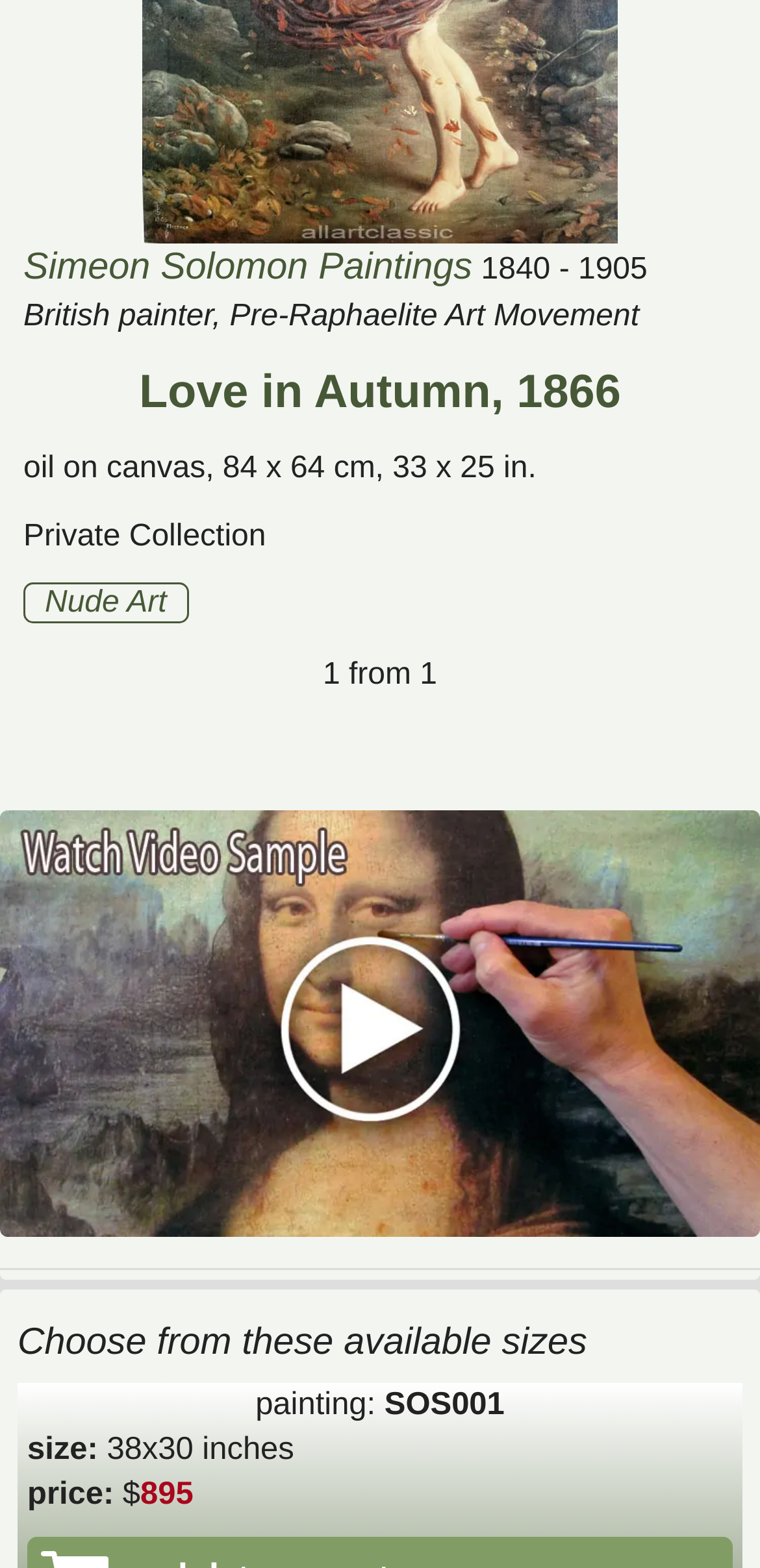Using the description: "FAQ", identify the bounding box of the corresponding UI element in the screenshot.

[0.338, 0.446, 0.962, 0.507]